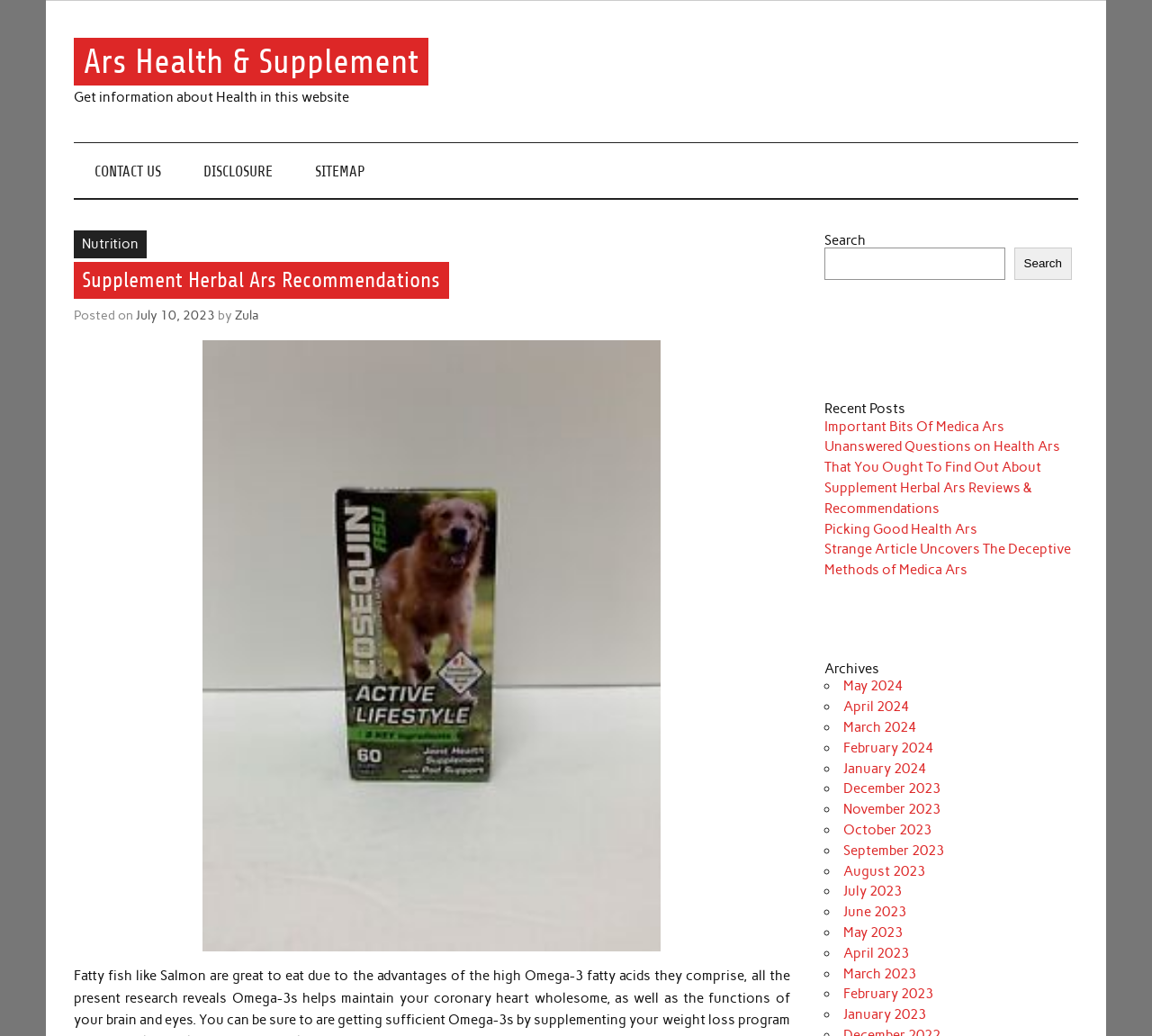Generate a comprehensive description of the webpage.

This webpage is about health and supplements, with a focus on herbal remedies. At the top, there is a header section with a link to "Ars Health & Supplement" and a brief description "Get information about Health in this website". Below this, there are three links: "CONTACT US", "DISCLOSURE", and "SITEMAP". 

To the right of the header section, there is a navigation menu with a link to "Nutrition" and a heading "Supplement Herbal Ars Recommendations". Below this, there is a section with information about a specific article, including the date "July 10, 2023", the author "Zula", and an image related to nutrition.

On the right side of the page, there is a search bar with a button and a heading "Recent Posts". Below this, there are several links to recent articles, including "Important Bits Of Medica Ars", "Unanswered Questions on Health Ars That You Ought To Find Out About", and "Supplement Herbal Ars Reviews & Recommendations". 

Further down, there is a section with archives, where months from May 2024 to January 2023 are listed, each with a link to related articles.